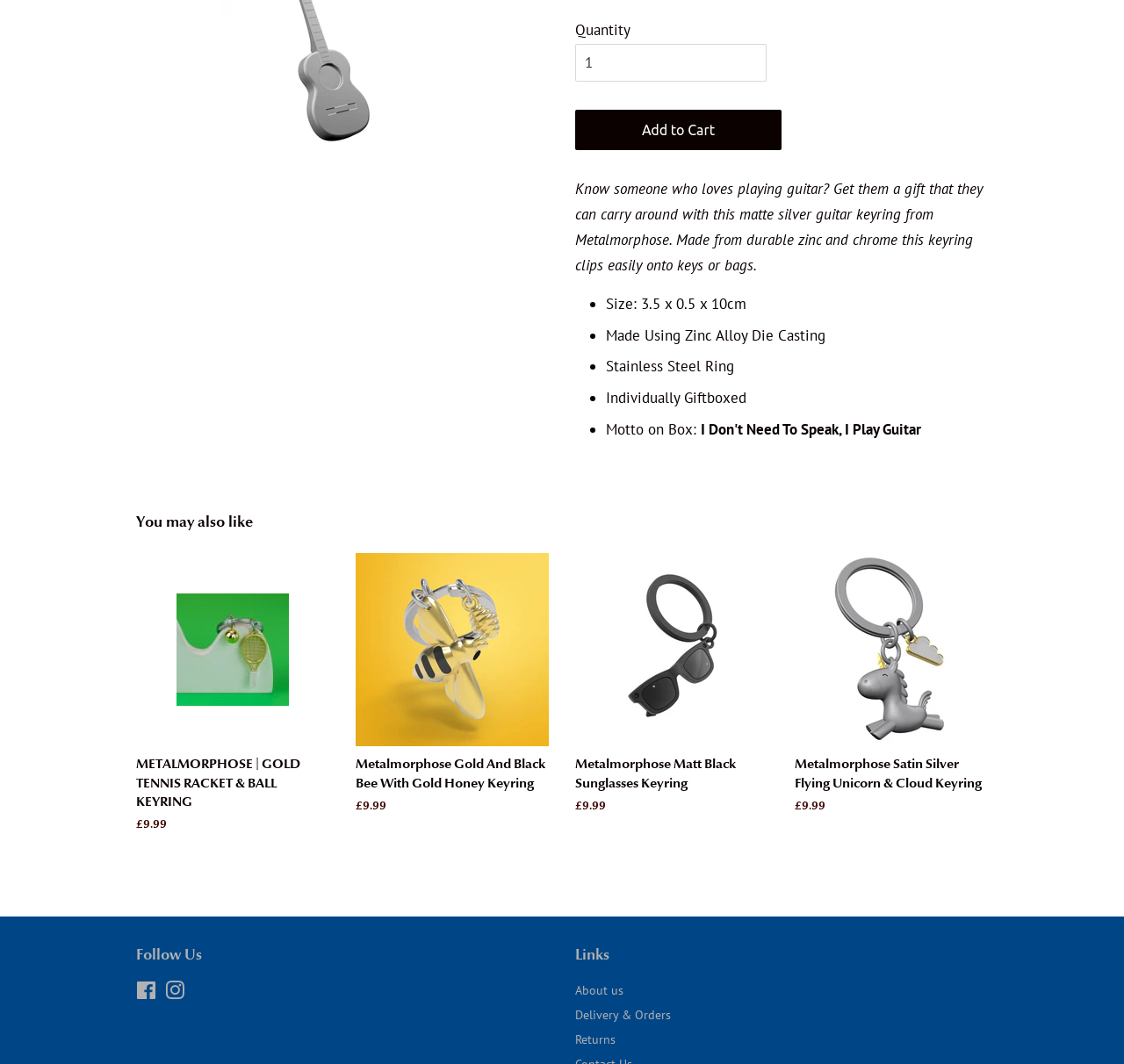Provide the bounding box coordinates, formatted as (top-left x, top-left y, bottom-right x, bottom-right y), with all values being floating point numbers between 0 and 1. Identify the bounding box of the UI element that matches the description: Contact Us

None